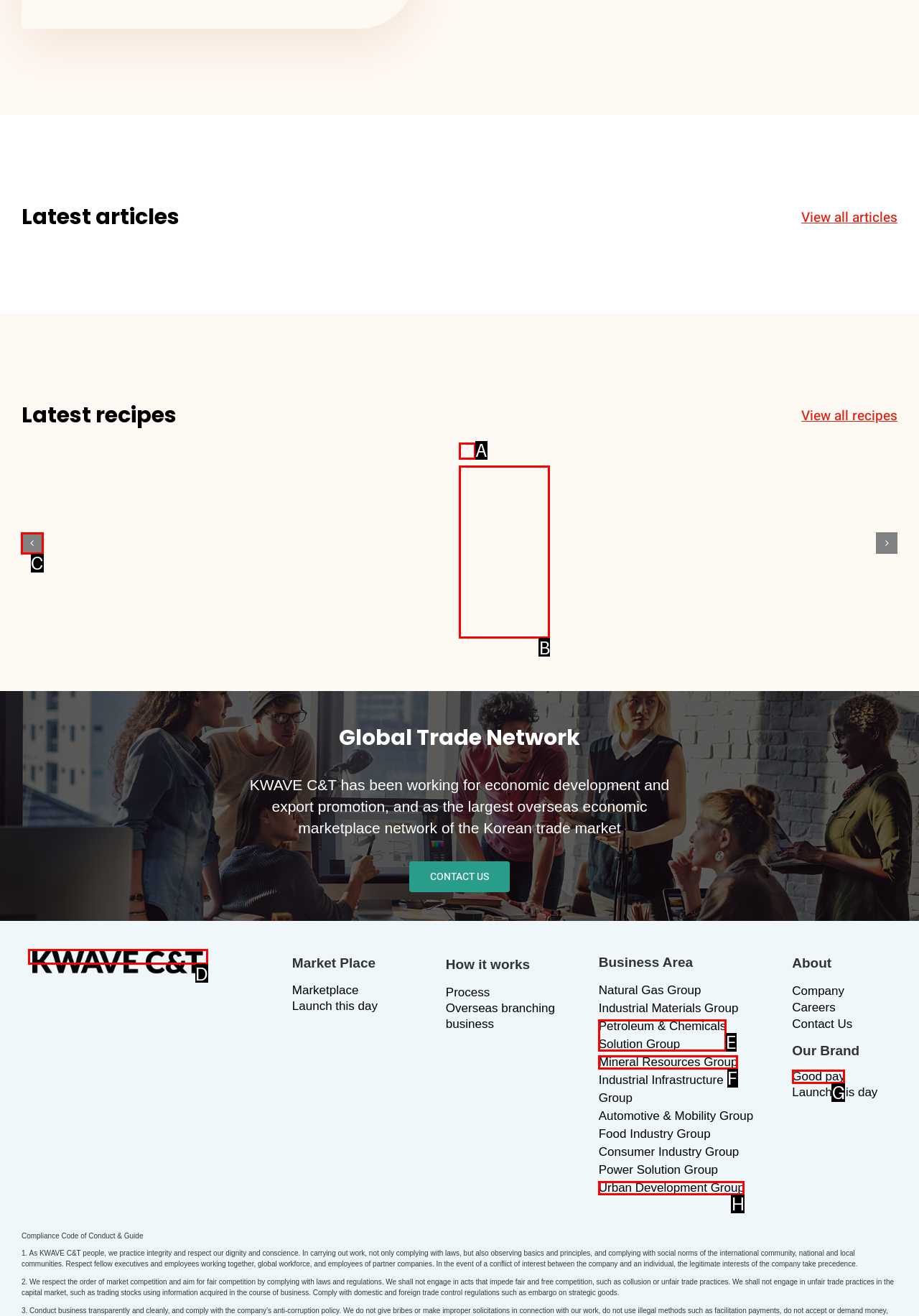Tell me which option I should click to complete the following task: Go to the previous slide
Answer with the option's letter from the given choices directly.

C